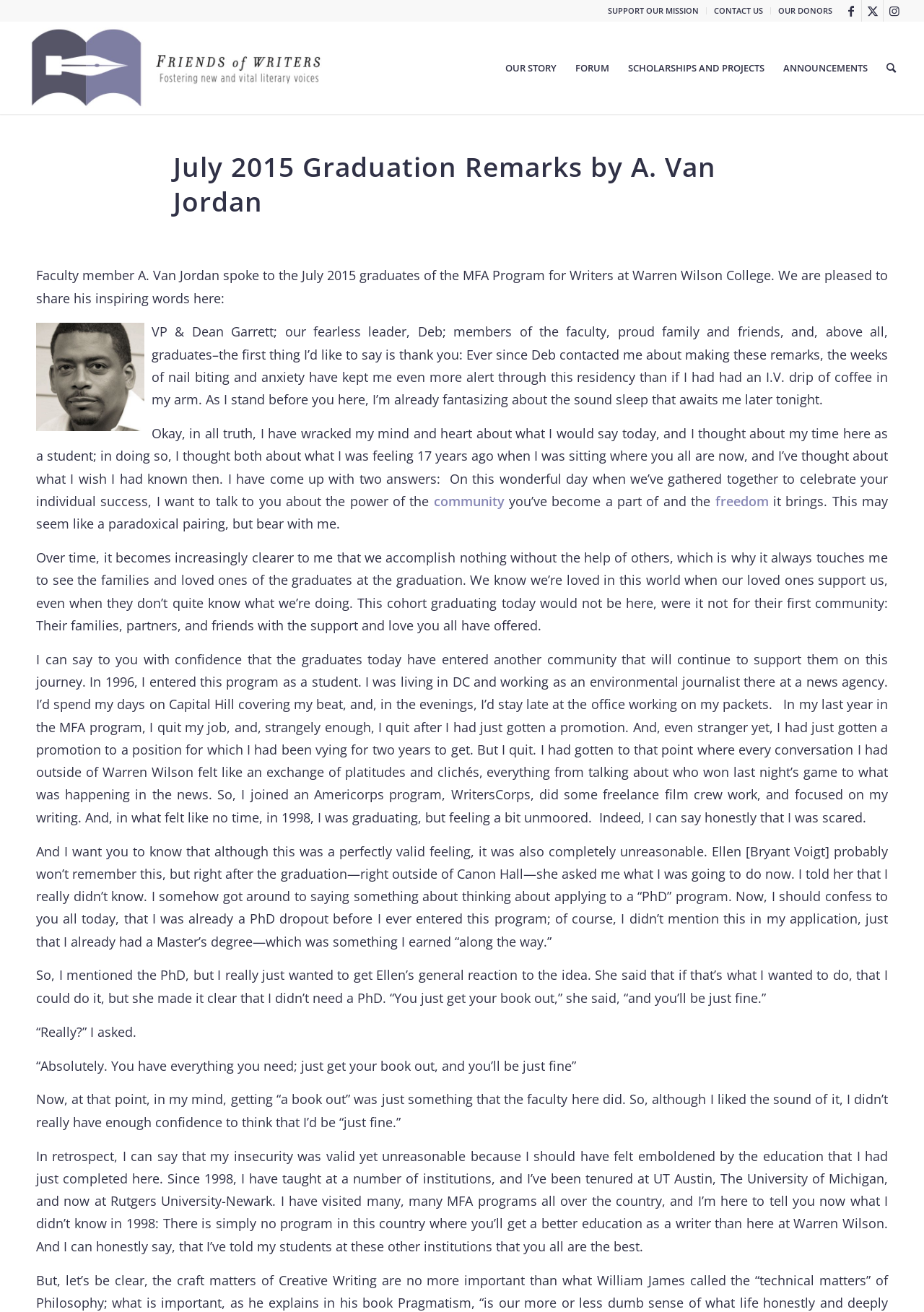Provide the bounding box coordinates for the area that should be clicked to complete the instruction: "Click on the Facebook link".

[0.91, 0.0, 0.932, 0.017]